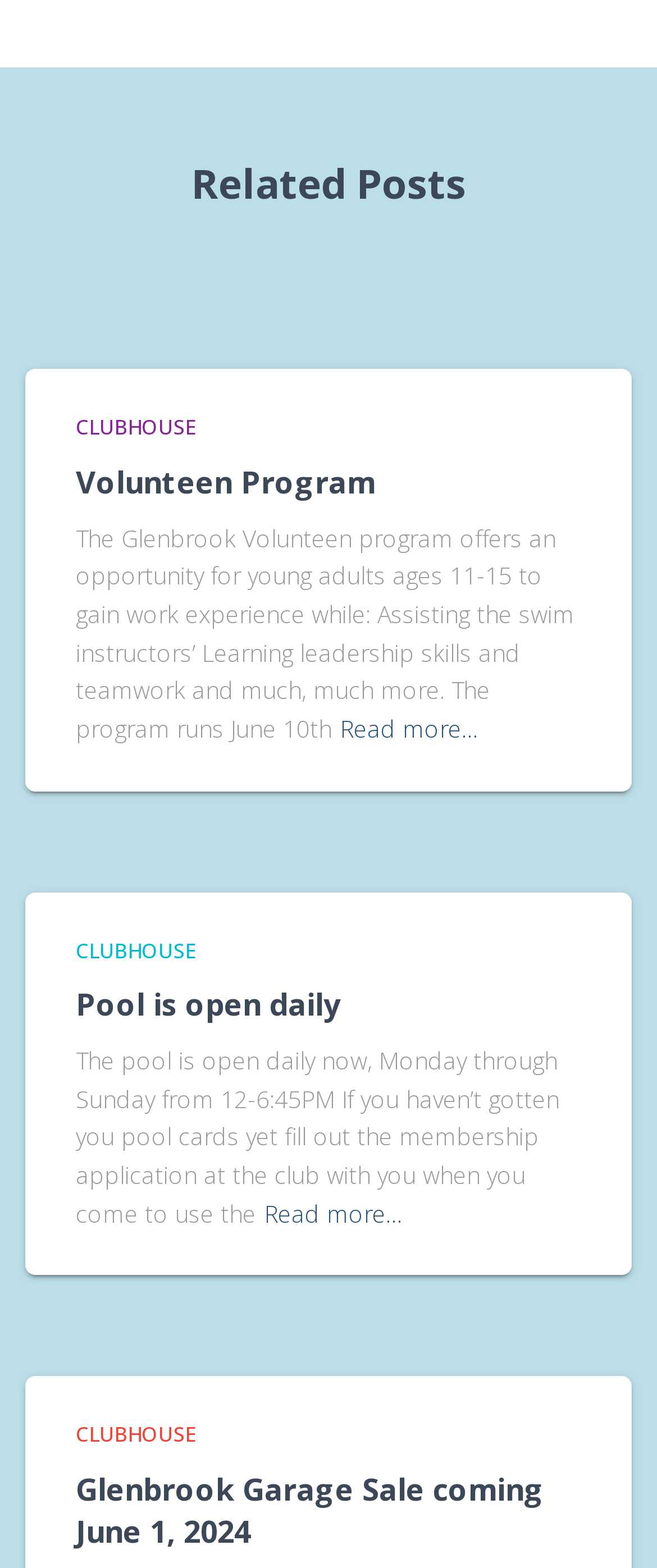What is the purpose of the Volunteen program?
Answer the question in a detailed and comprehensive manner.

The Volunteen program offers an opportunity for young adults to gain work experience, as mentioned in the StaticText element with the description 'The Glenbrook Volunteen program offers an opportunity for young adults ages 11-15 to gain work experience while...'.